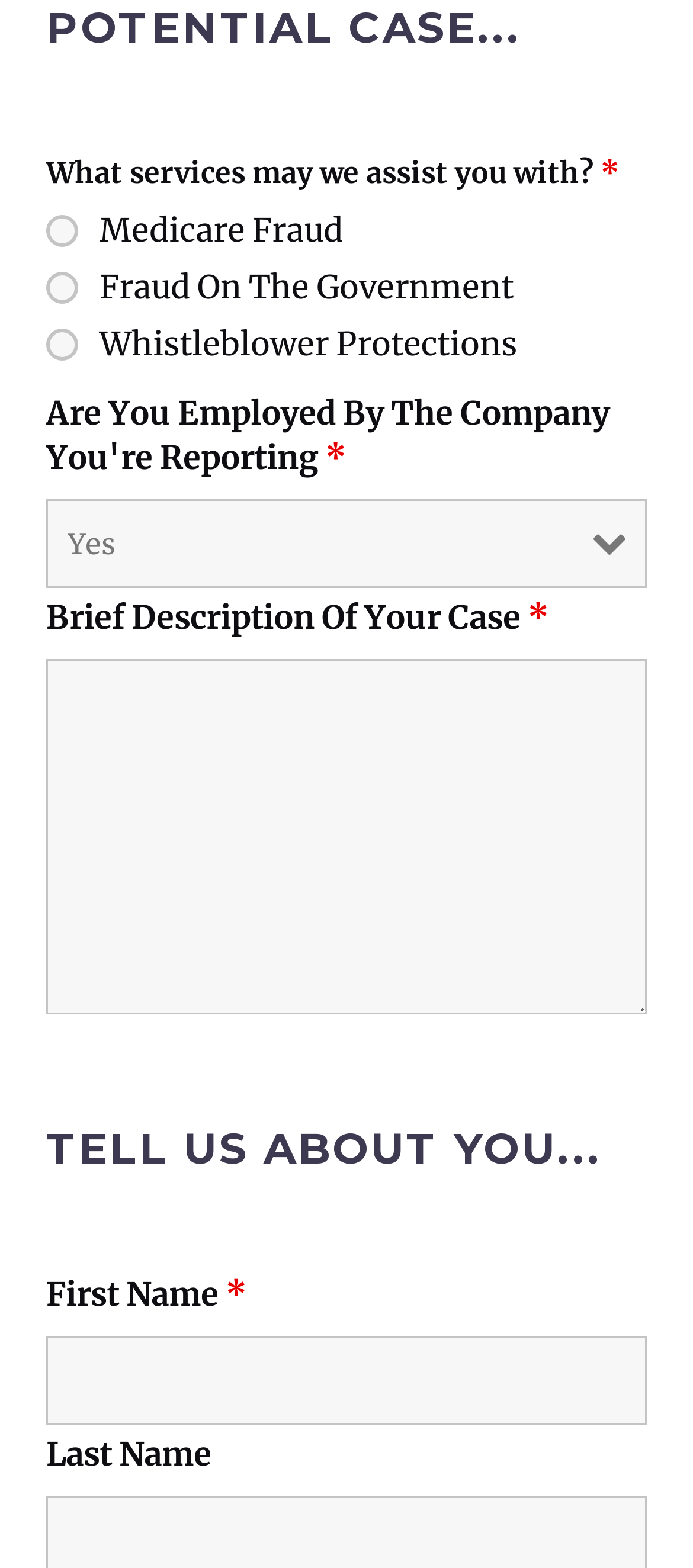Using a single word or phrase, answer the following question: 
What is the purpose of the '*' symbol on the webpage?

Indicates required fields